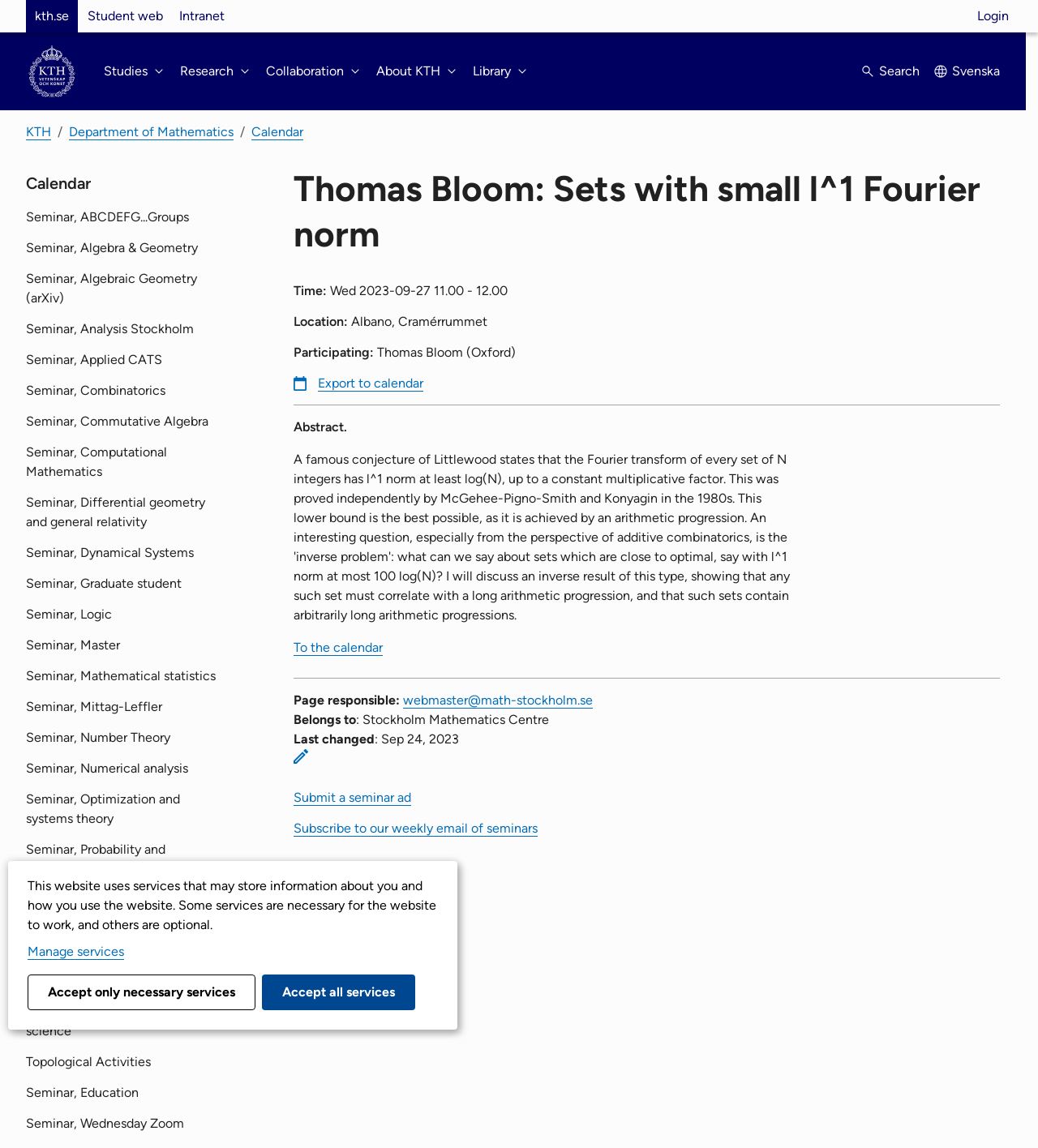Where is the seminar taking place?
Based on the image, give a one-word or short phrase answer.

Albano, Cramérrummet